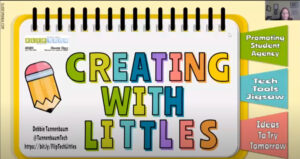What is the theme of the presentation?
Please analyze the image and answer the question with as much detail as possible.

The theme of the presentation can be inferred from the caption, which mentions 'engaging young learners with technology' and highlights key themes such as 'Promoting Student Agency' and 'Tech Tools Jigsaw', indicating that the presentation focuses on innovative educational strategies for elementary students.